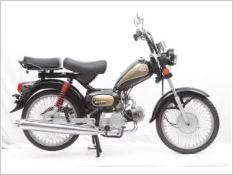Explain the details of the image comprehensively.

The image features the DJ 120, an underbone motorcycle characterized by its sleek and classic design. The motorcycle showcases a unique blend of retro aesthetics and modern engineering, highlighted by a polished chrome exhaust, elegant spoke wheels, and a striking black and gold color scheme. Its compact frame and comfortable seat design are ideal for urban commuting, while the prominent rear shock absorber hints at its capability for a smooth ride. This model is equipped with a 4-stroke, single-cylinder engine, emphasizing efficiency and performance for everyday riders. The image effectively captures the essence of the DJ 120, making it a notable choice for enthusiasts of stylish and practical motorcycles.